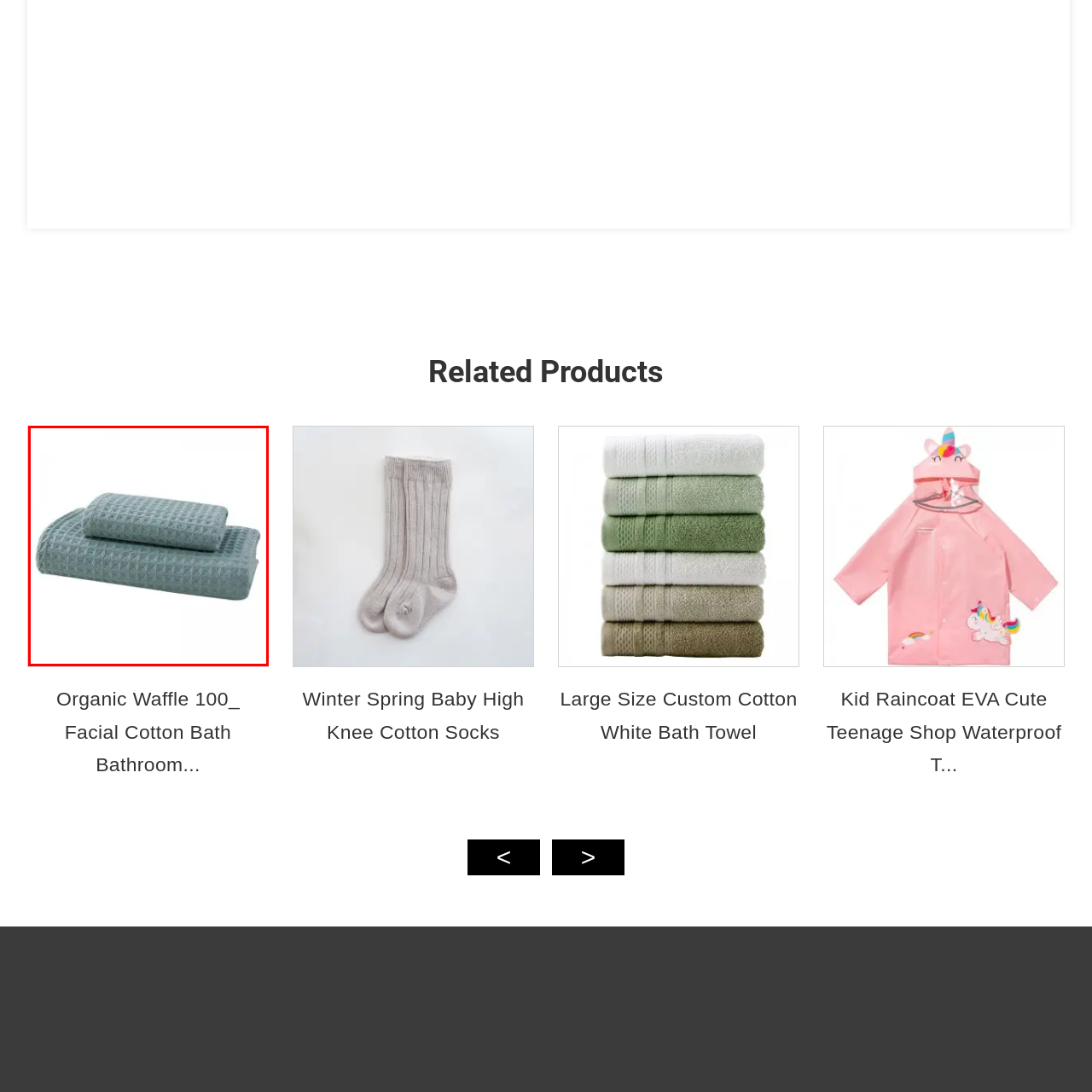Generate a detailed caption for the picture that is marked by the red rectangle.

The image showcases a set of organic waffle textured cotton bath towels, featuring a soft pale blue-green color. The set includes a larger bath towel and a smaller hand towel, both elegantly styled with a distinctive diamond pattern that enhances their luxurious appearance. This high-quality, eco-friendly bedding option is designed for both comfort and functionality, making it an ideal addition to any bathroom decor. Perfect for soaking up moisture while adding a touch of sophistication, these towels are described as "Organic Waffle 100% Facial Cotton Bath Bathroom Towels."